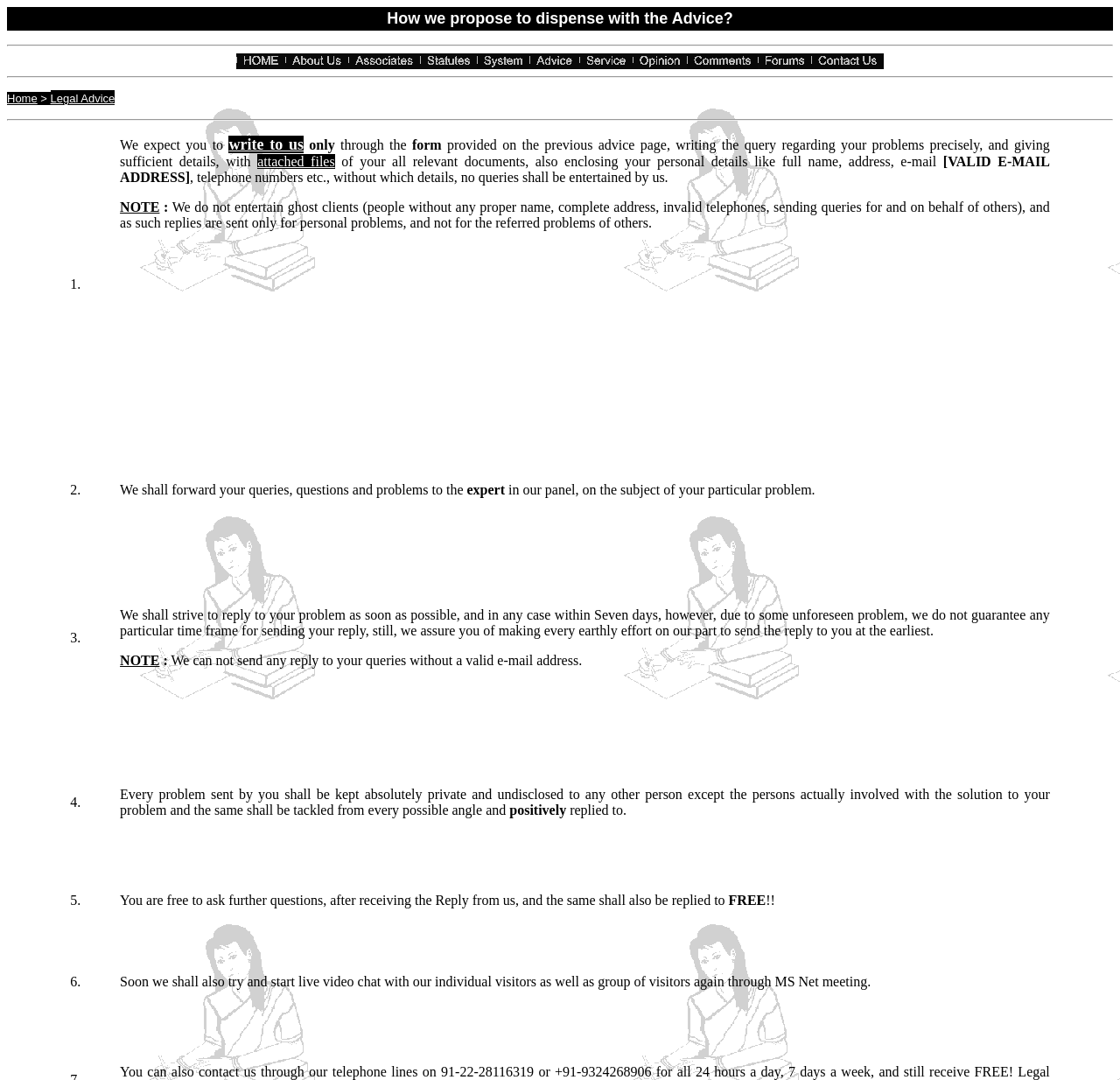Identify the bounding box coordinates of the region that needs to be clicked to carry out this instruction: "Click on the HOME link". Provide these coordinates as four float numbers ranging from 0 to 1, i.e., [left, top, right, bottom].

[0.211, 0.053, 0.255, 0.066]